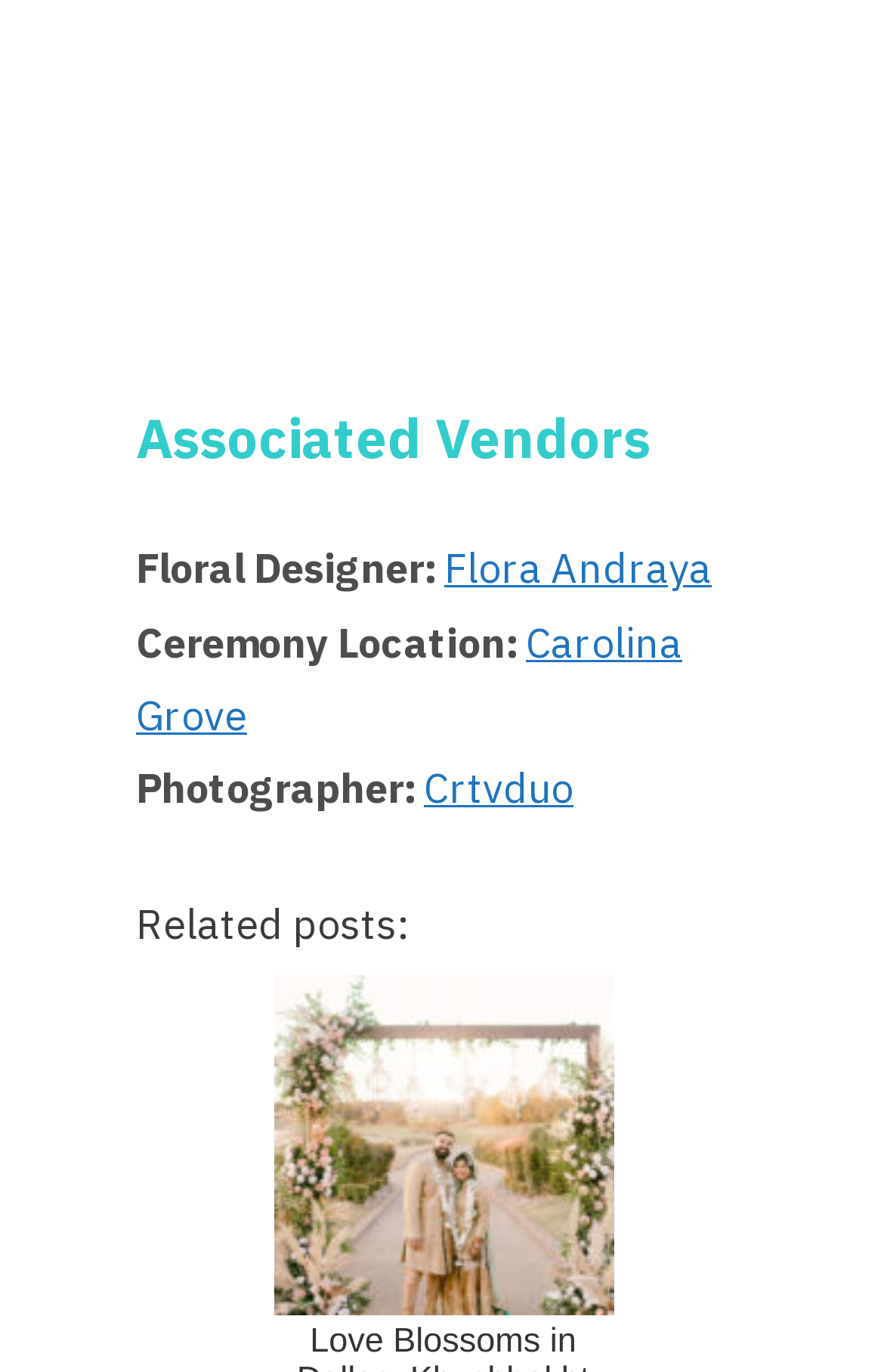Where is the ceremony location?
Refer to the image and answer the question using a single word or phrase.

Carolina Grove